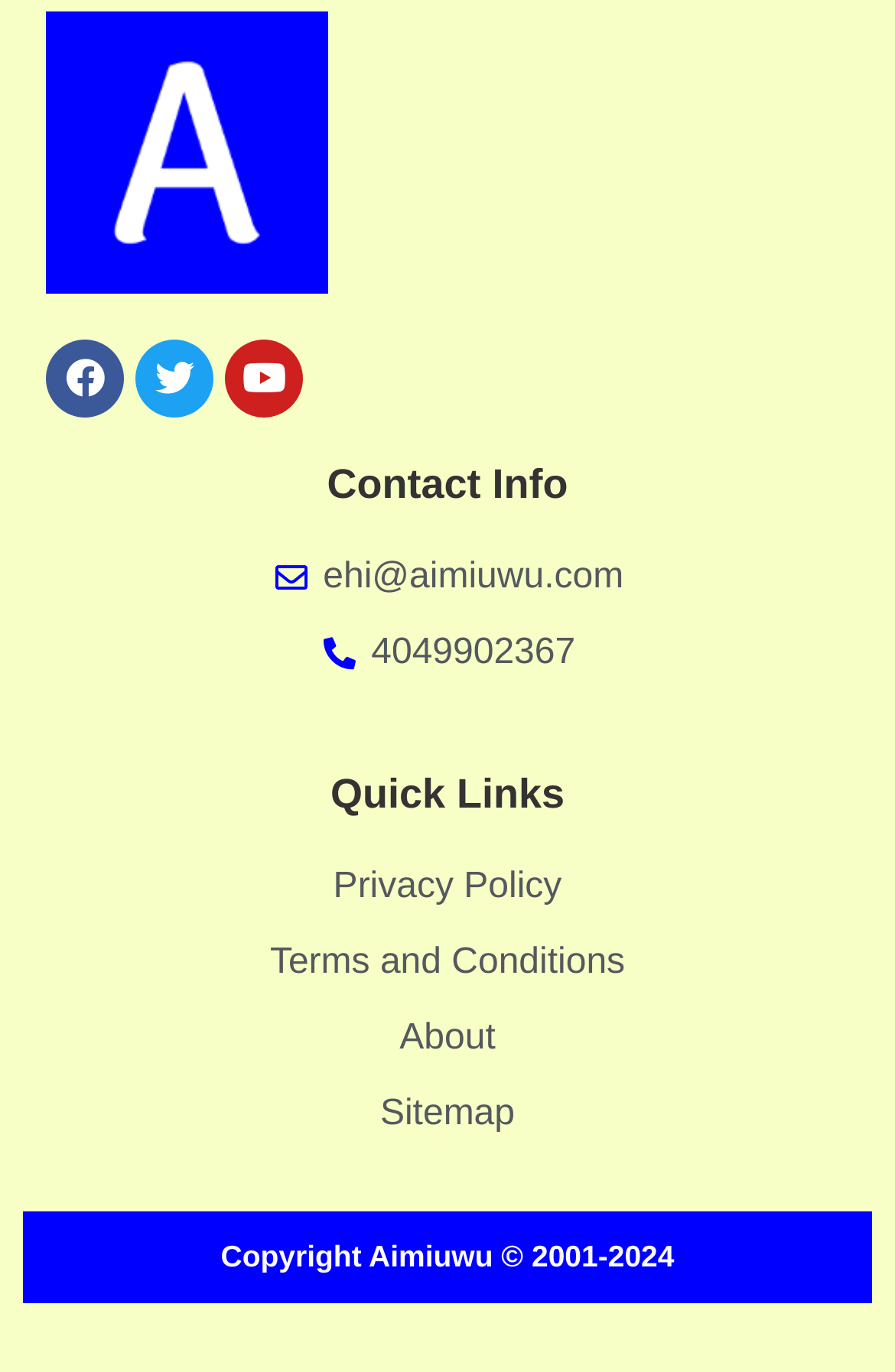Answer the question using only one word or a concise phrase: What is the name of the website owner?

Aimiuwu